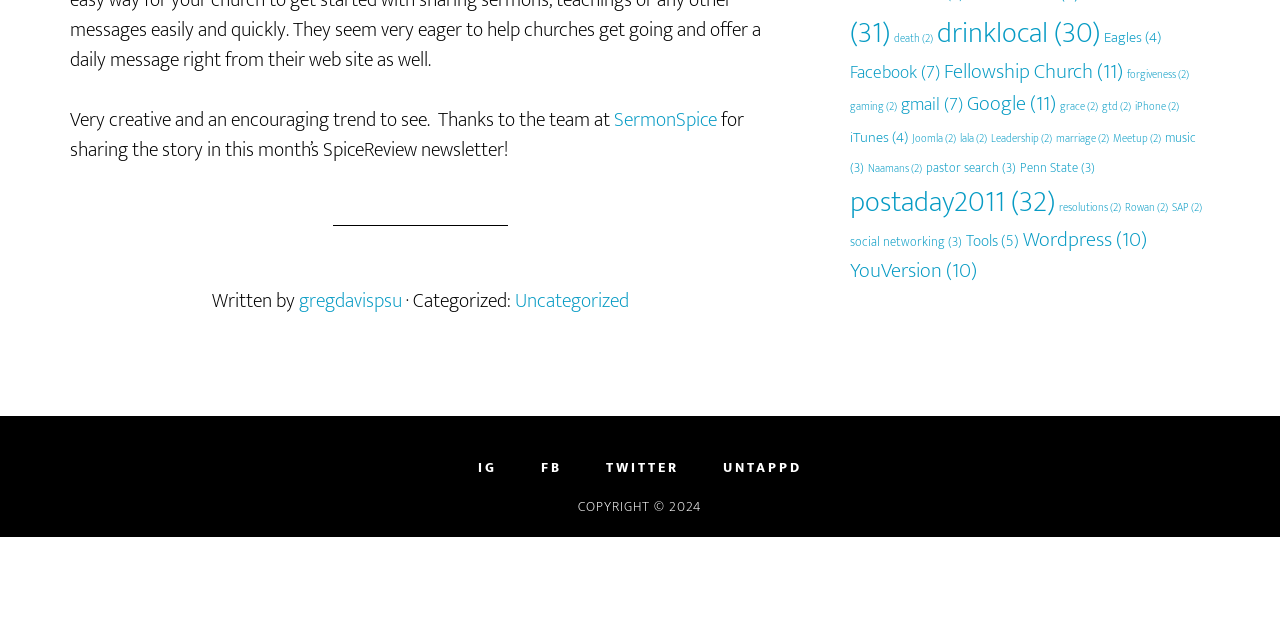Identify the bounding box for the UI element described as: "resolutions (2)". The coordinates should be four float numbers between 0 and 1, i.e., [left, top, right, bottom].

[0.827, 0.31, 0.876, 0.338]